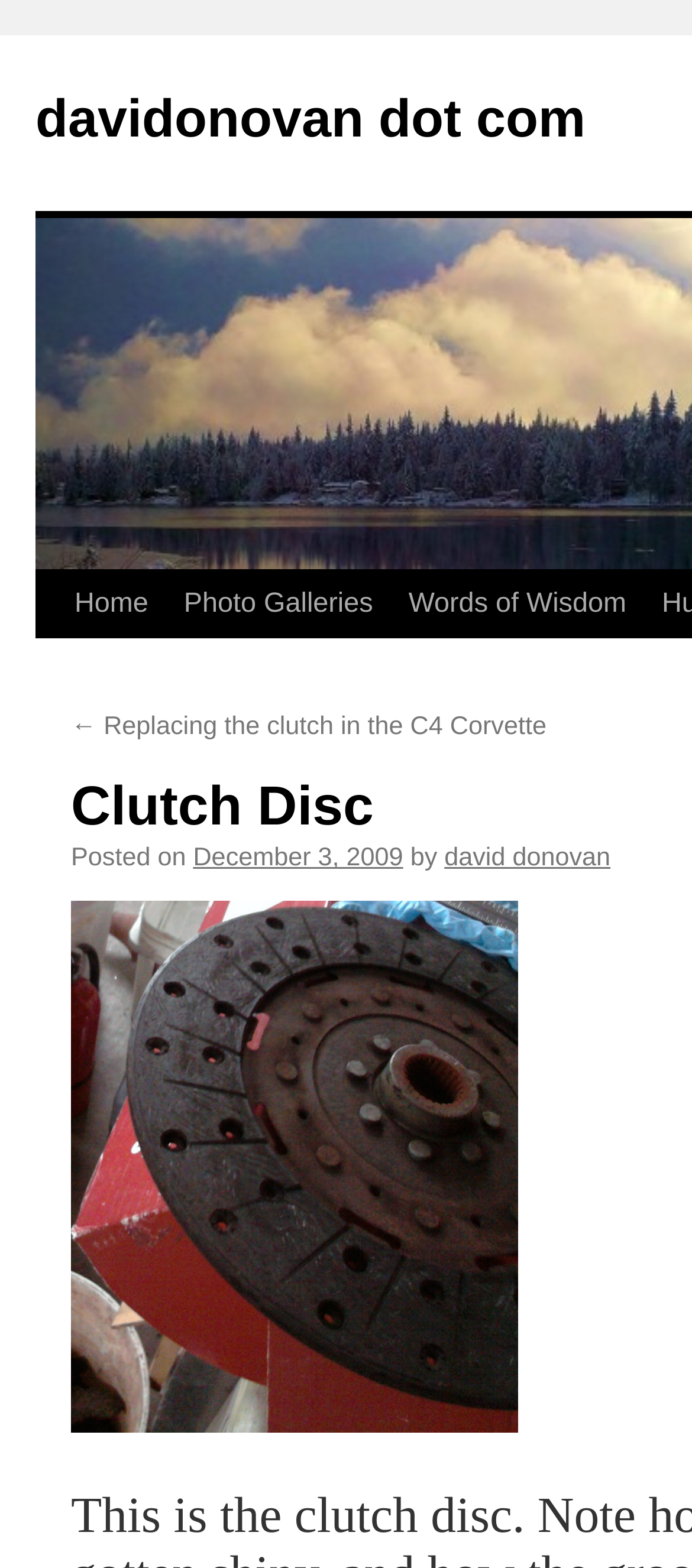Please determine the bounding box coordinates of the section I need to click to accomplish this instruction: "go to home page".

[0.082, 0.364, 0.24, 0.407]